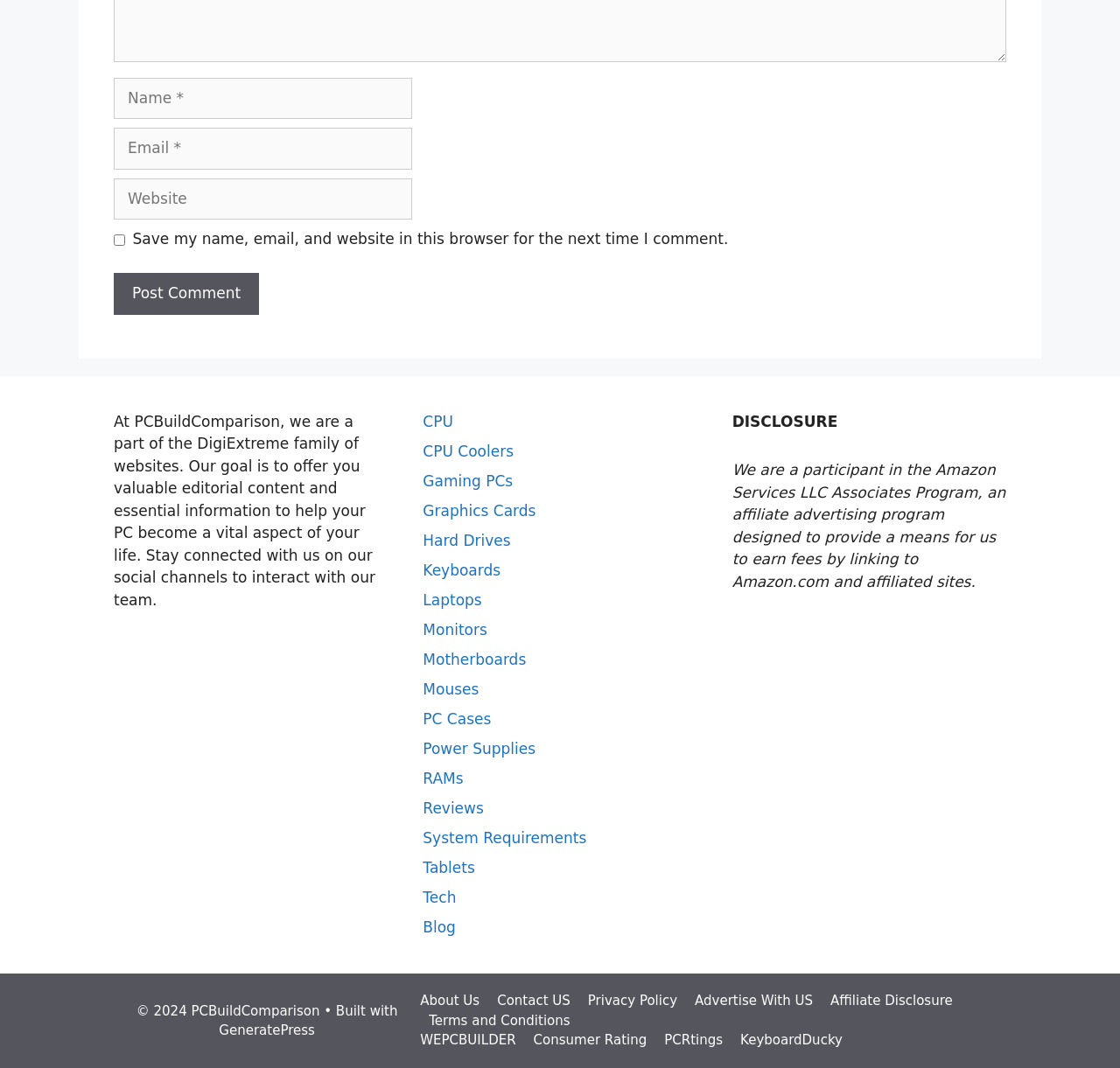Please find the bounding box for the following UI element description. Provide the coordinates in (top-left x, top-left y, bottom-right x, bottom-right y) format, with values between 0 and 1: Terms and Conditions

[0.383, 0.948, 0.509, 0.963]